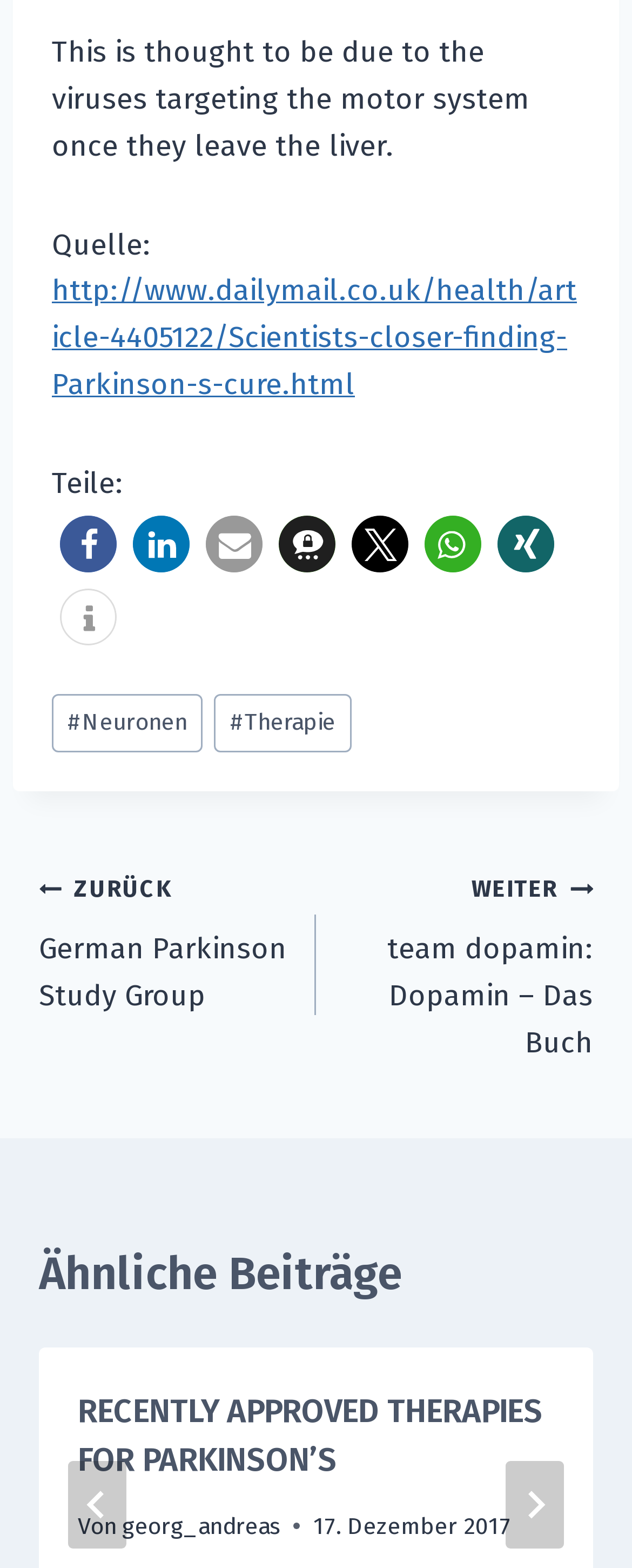Can you find the bounding box coordinates of the area I should click to execute the following instruction: "read the latest news"?

None